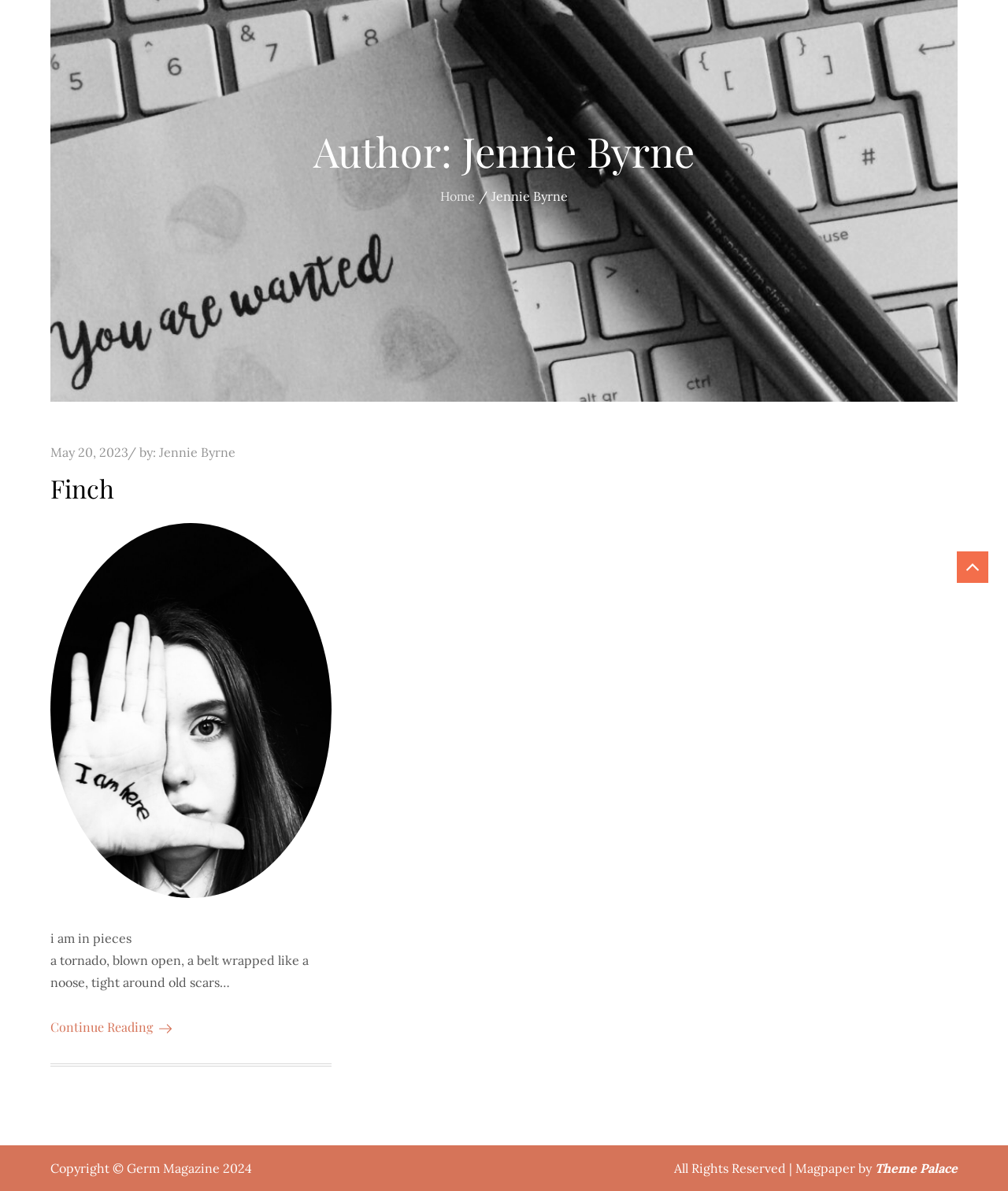Please provide the bounding box coordinates for the UI element as described: "Theme Palace". The coordinates must be four floats between 0 and 1, represented as [left, top, right, bottom].

[0.868, 0.974, 0.95, 0.988]